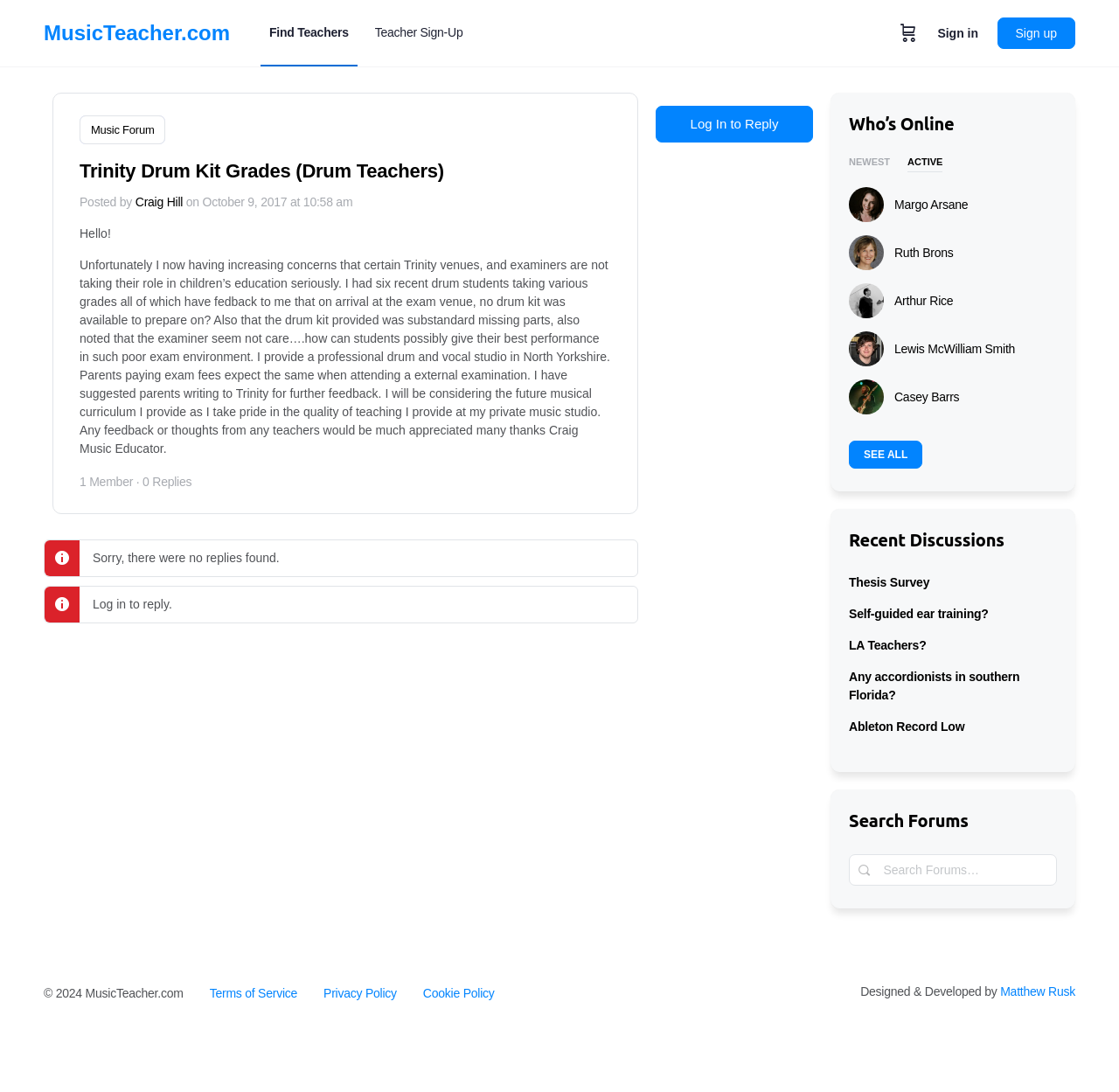Specify the bounding box coordinates of the area to click in order to execute this command: 'View Assemblyman Phil Ramos' profile'. The coordinates should consist of four float numbers ranging from 0 to 1, and should be formatted as [left, top, right, bottom].

None